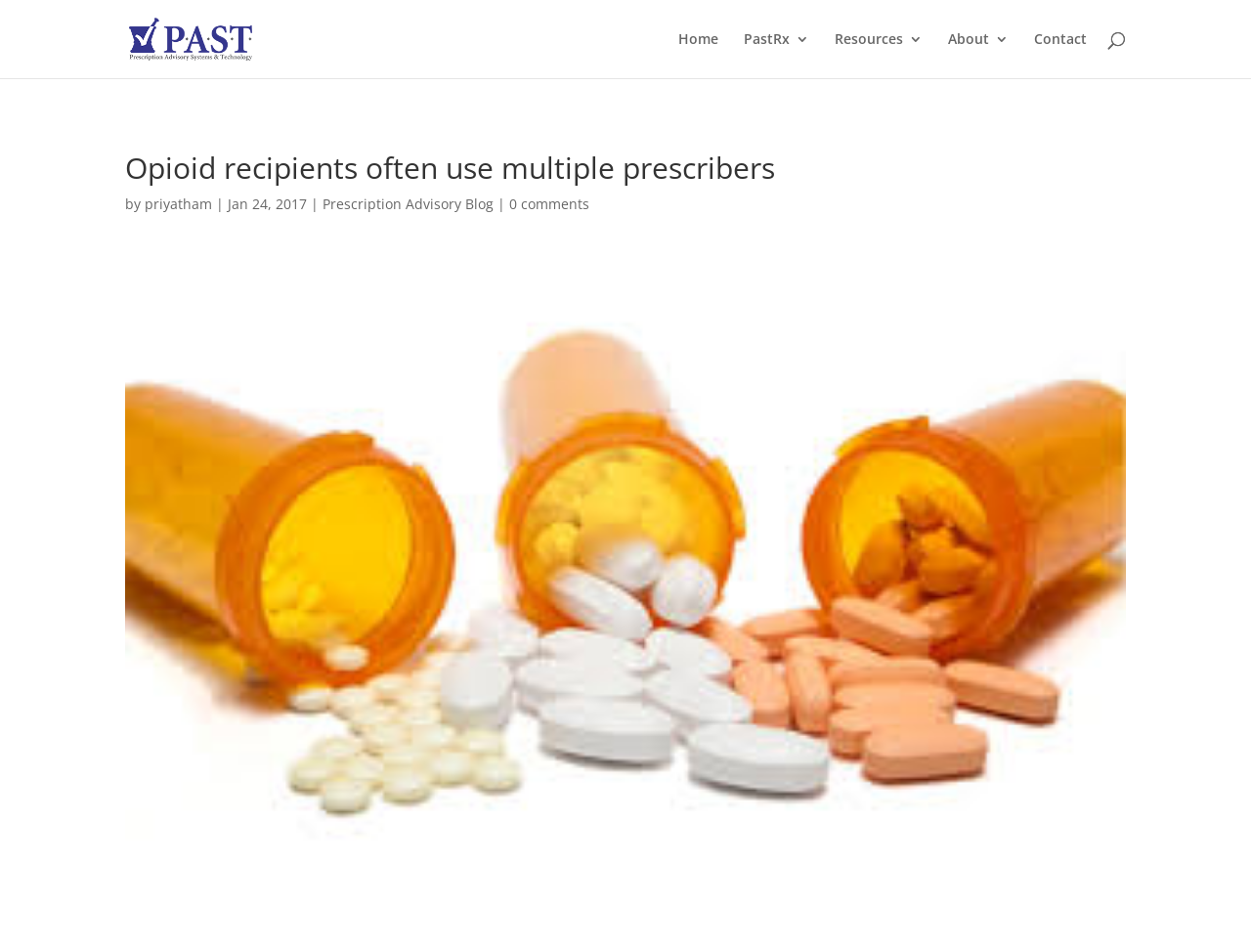Determine the bounding box coordinates of the section I need to click to execute the following instruction: "view PastRx 3". Provide the coordinates as four float numbers between 0 and 1, i.e., [left, top, right, bottom].

[0.595, 0.034, 0.647, 0.082]